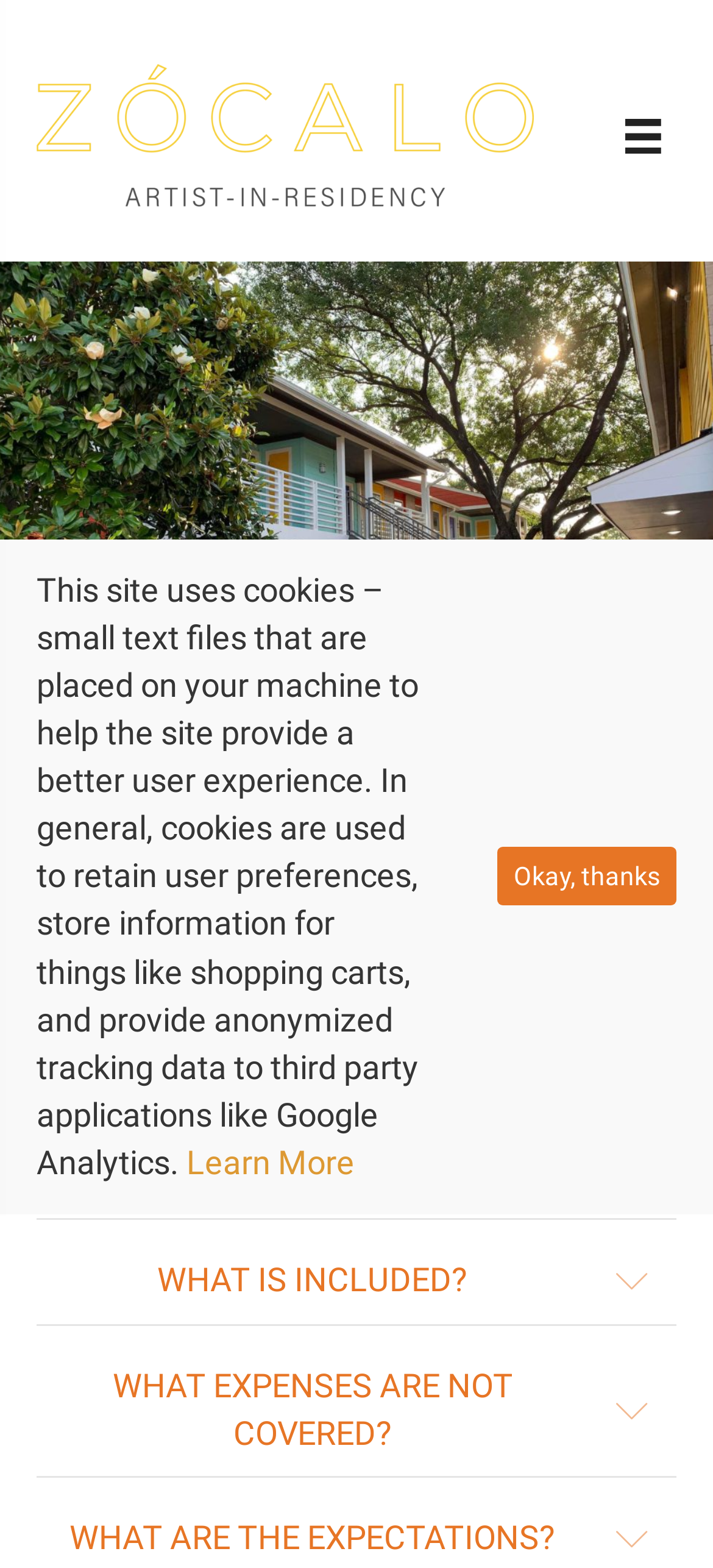What is the purpose of the accordion tabs?
Give a comprehensive and detailed explanation for the question.

The accordion tabs have titles such as '2021-2022 RESIDENCY DATES', 'ELIGIBILITY', and 'WHAT IS INCLUDED?', which are typical questions that people might have about a residency program. The presence of these tabs suggests that they are meant to provide answers to frequently asked questions.